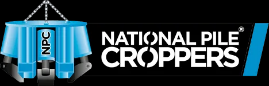Provide a comprehensive description of the image.

The image features the logo of National Pile Croppers, prominently displaying the company's name in bold, uppercase letters. The logo is characterized by a vibrant blue color scheme, effectively representing the brand's identity. An industrial-themed design element, resembling a pile cropper, is integrated into the logo, conveying the company's specialization in equipment for pile cropping. This logo is a key visual identifier for National Pile Croppers, showcasing their expertise and commitment to quality service in the field of construction equipment rental.